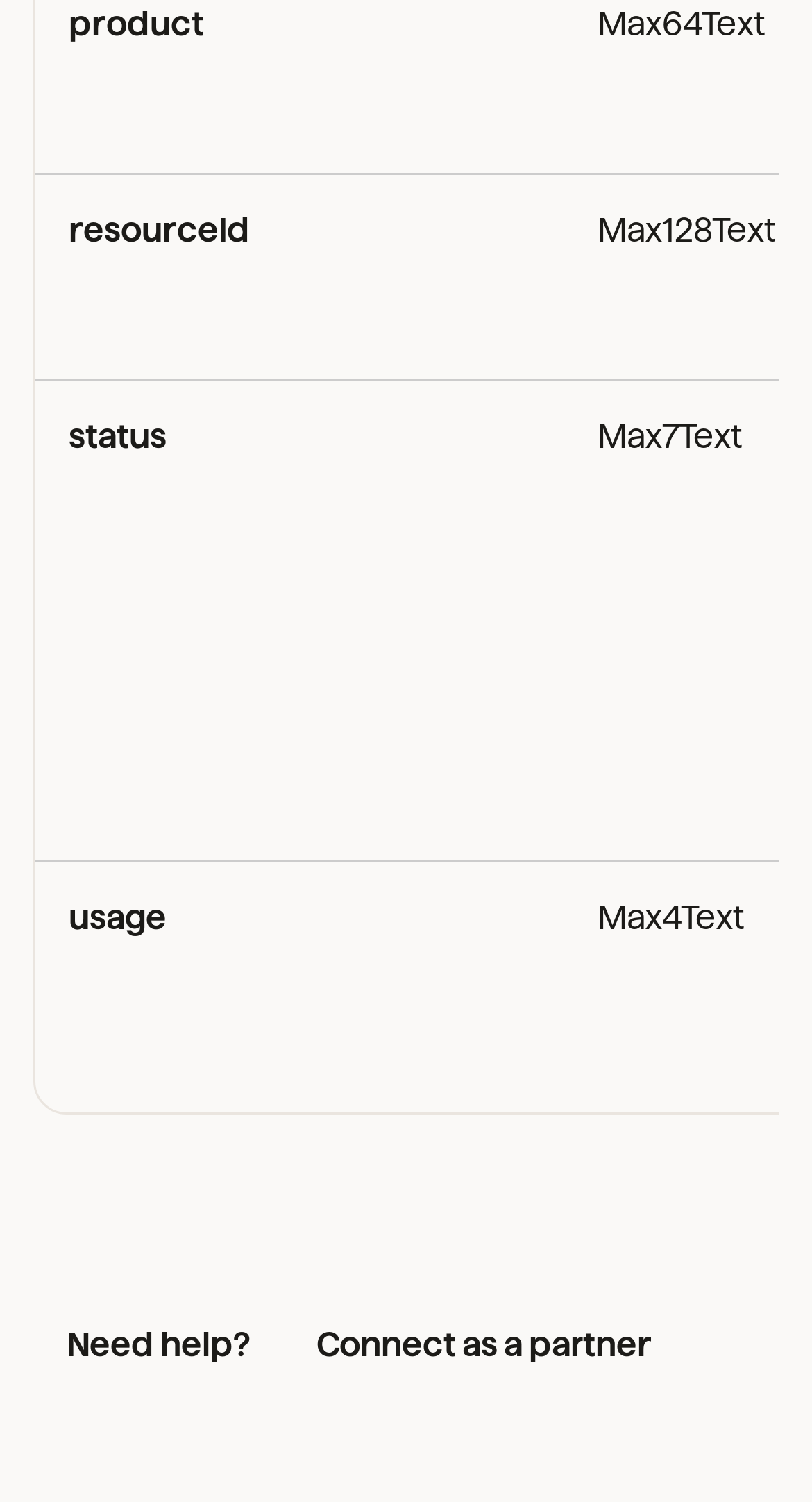Give the bounding box coordinates for the element described as: "Need help?".

[0.082, 0.883, 0.308, 0.907]